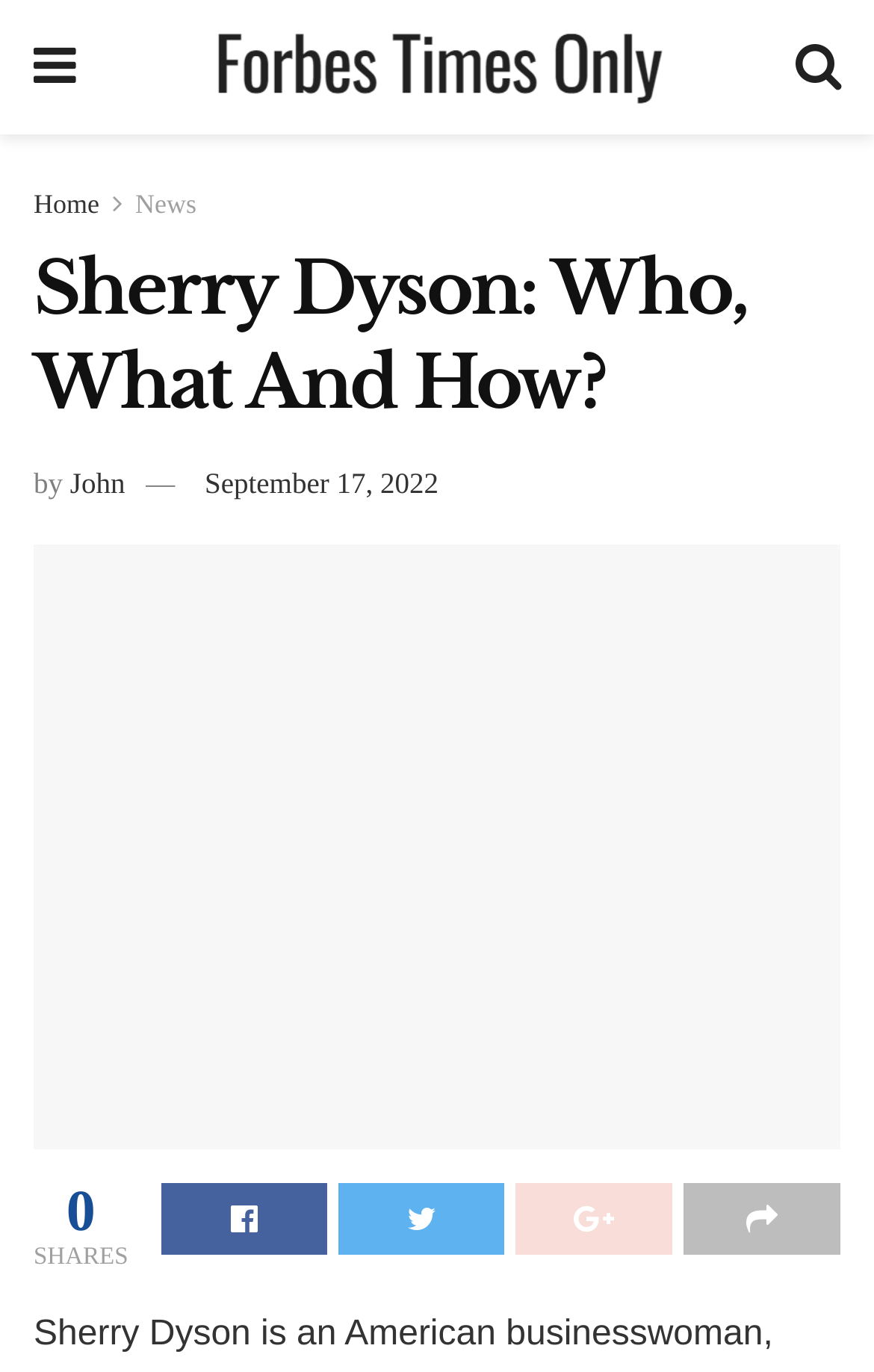What is the category of the article?
Please provide a comprehensive answer based on the visual information in the image.

I found the answer by looking at the link text 'News' which is located in the top navigation bar, suggesting that the article belongs to the news category.